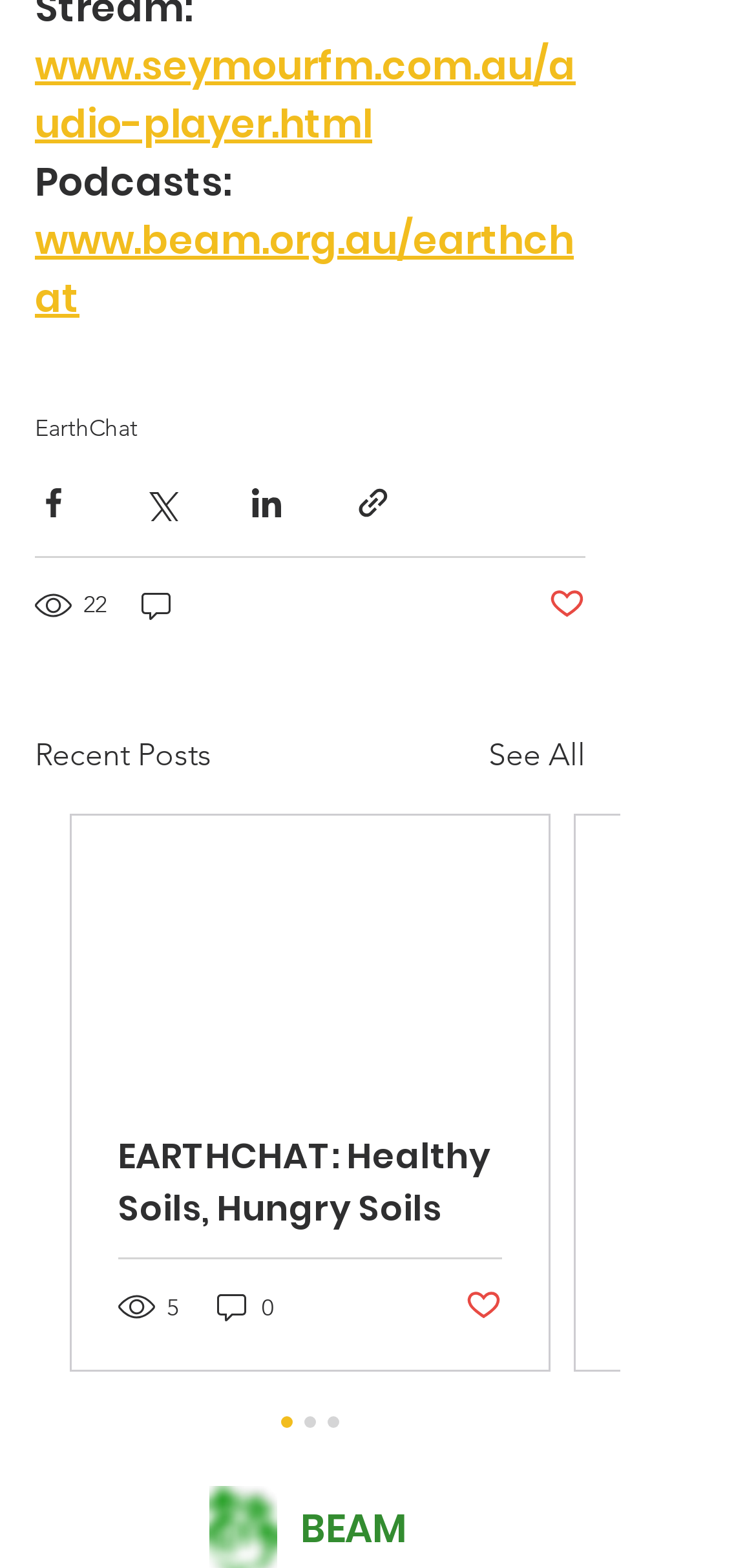What is the status of the like button for the 'EARTHCHAT: Healthy Soils, Hungry Soils' post?
Based on the image, answer the question in a detailed manner.

I looked for the post with the title 'EARTHCHAT: Healthy Soils, Hungry Soils' and found that the like button is labeled as 'Post not marked as liked', indicating that the post has not been liked.